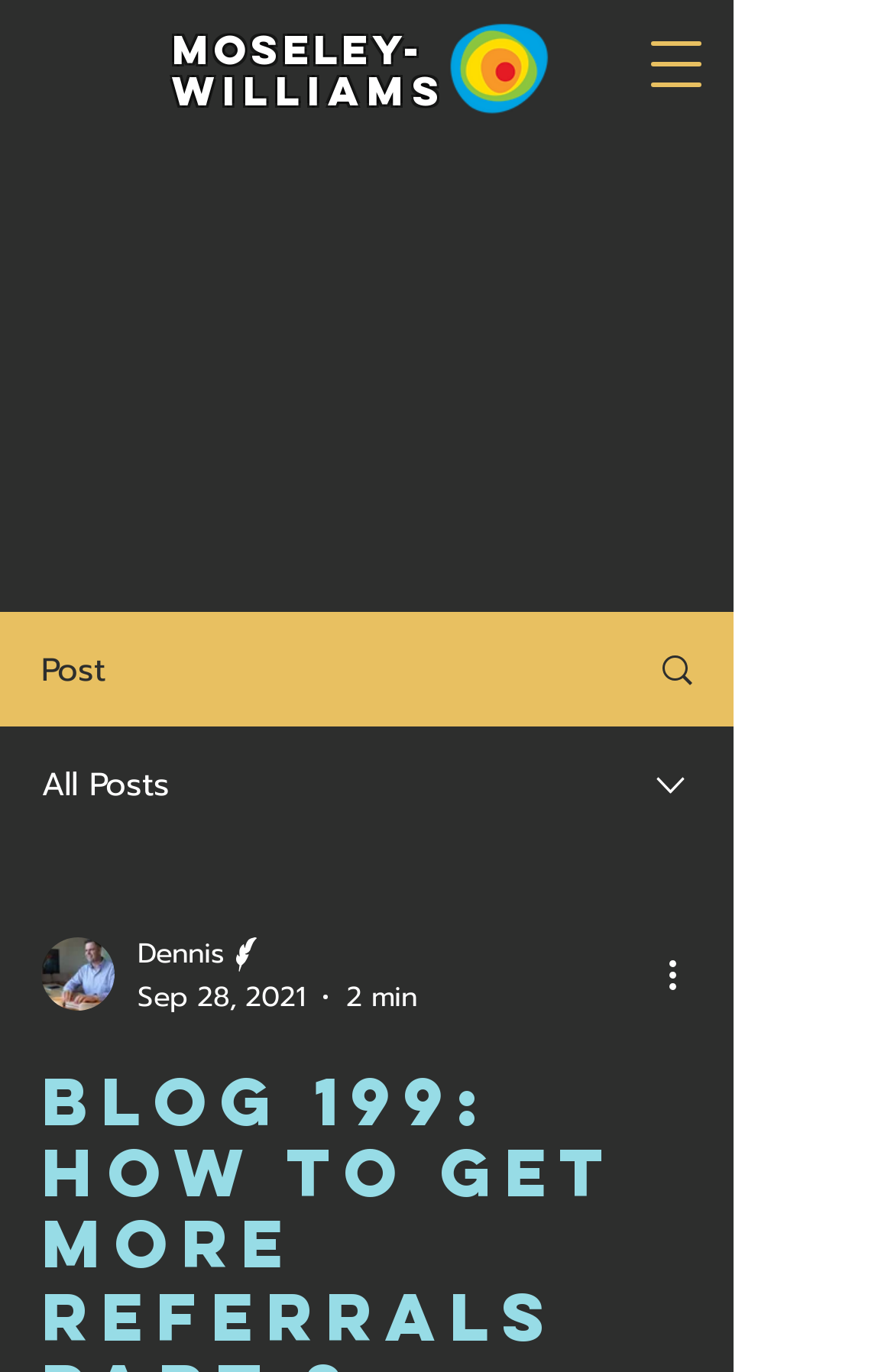Give a one-word or one-phrase response to the question:
What is the estimated reading time of the post?

2 min